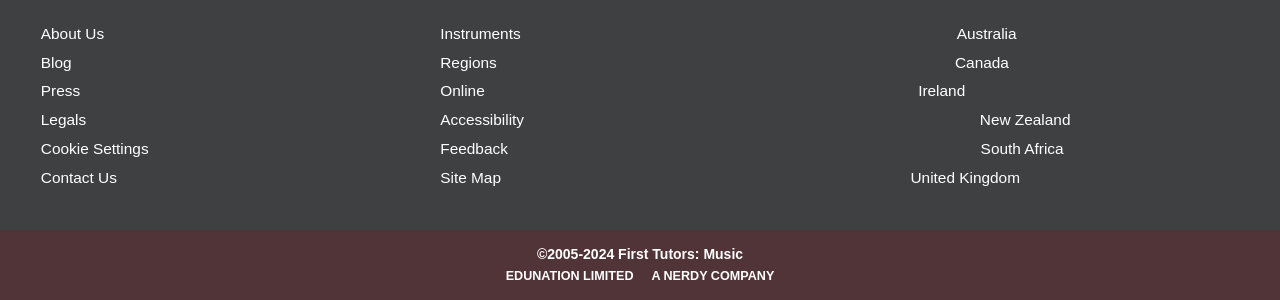Use a single word or phrase to answer the question:
What is the first link on the left side of the webpage?

About Us